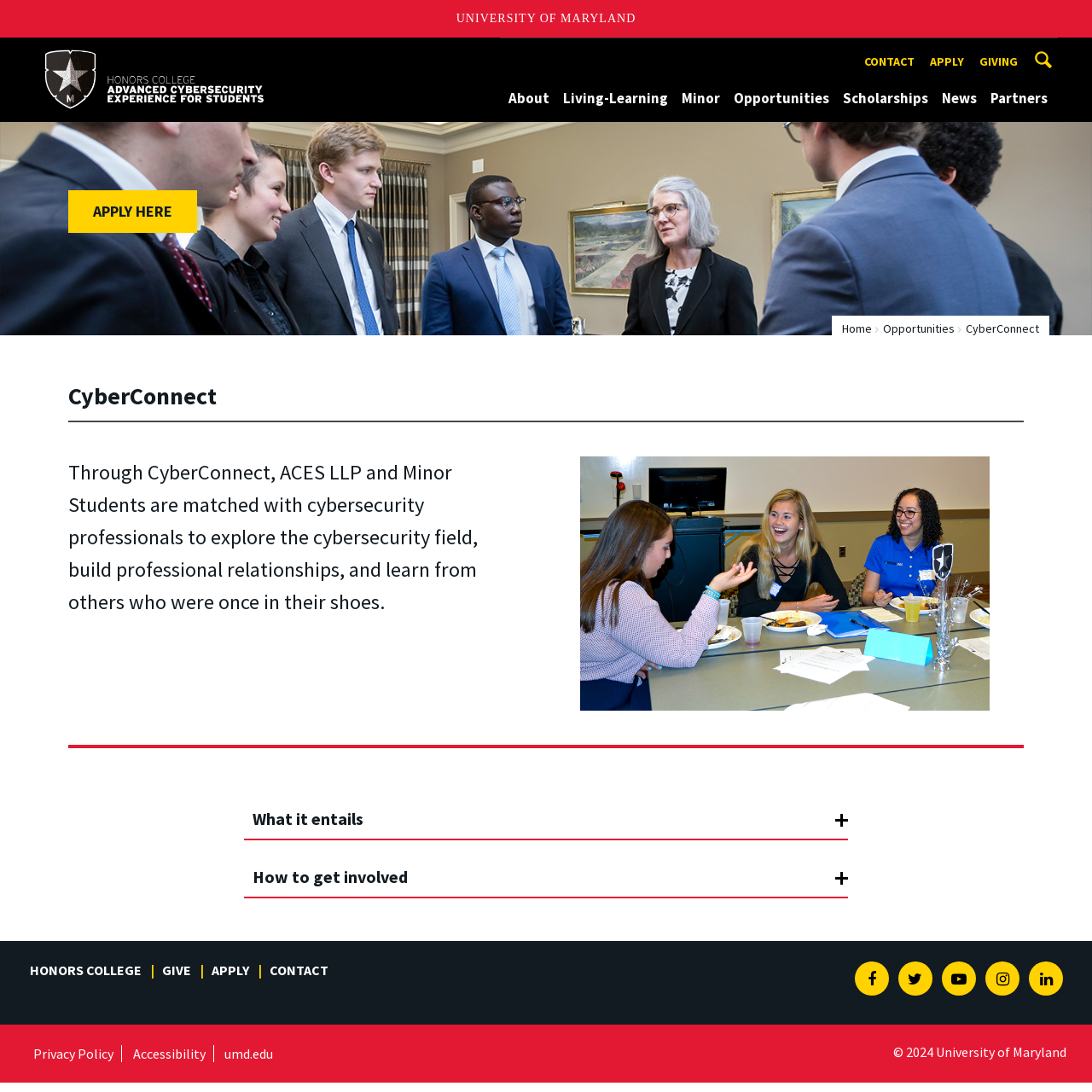Find the bounding box coordinates for the element that must be clicked to complete the instruction: "Learn about opportunities". The coordinates should be four float numbers between 0 and 1, indicated as [left, top, right, bottom].

[0.672, 0.08, 0.759, 0.1]